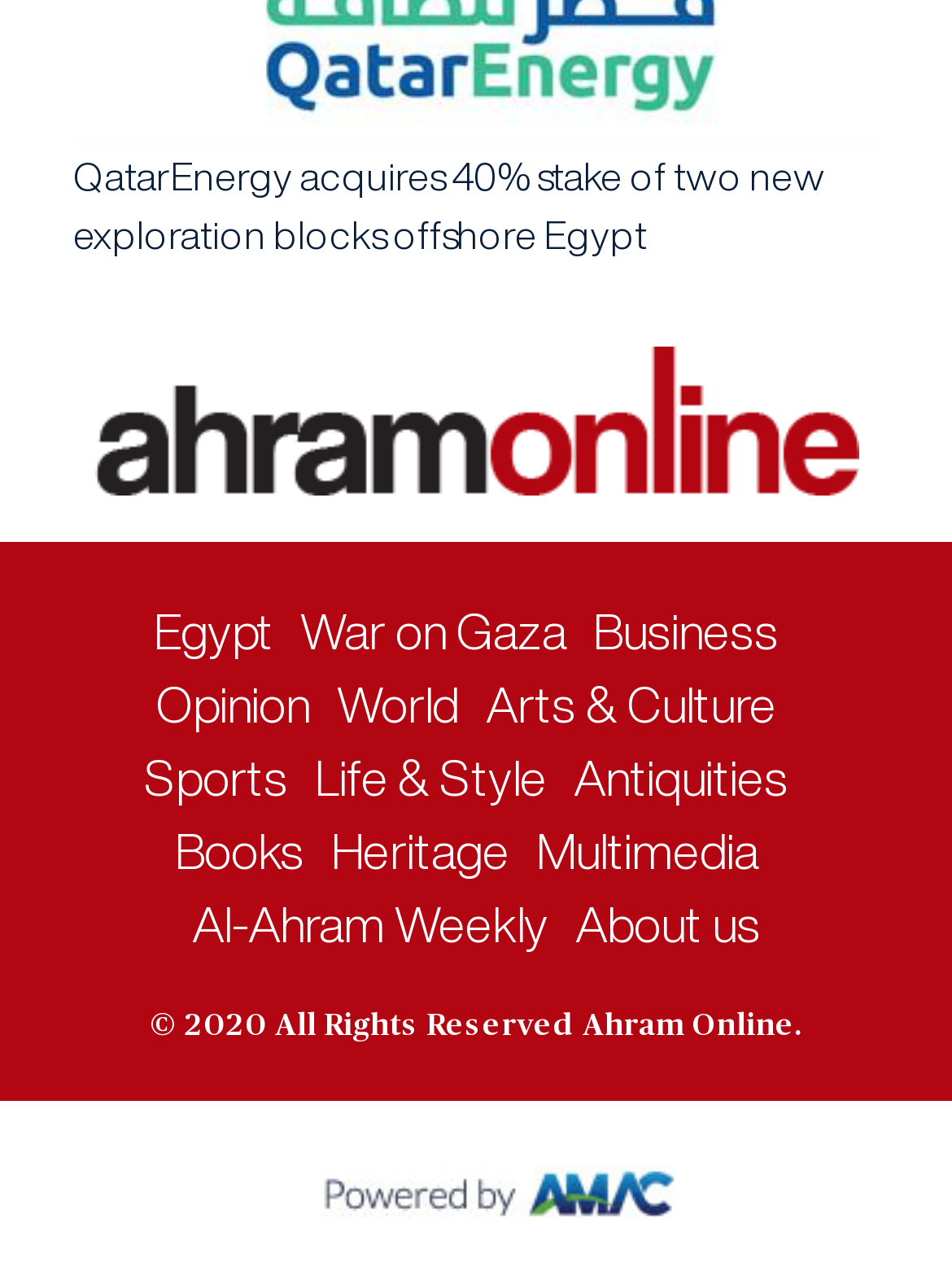Using the description: "Arts & Culture", determine the UI element's bounding box coordinates. Ensure the coordinates are in the format of four float numbers between 0 and 1, i.e., [left, top, right, bottom].

[0.51, 0.537, 0.815, 0.578]